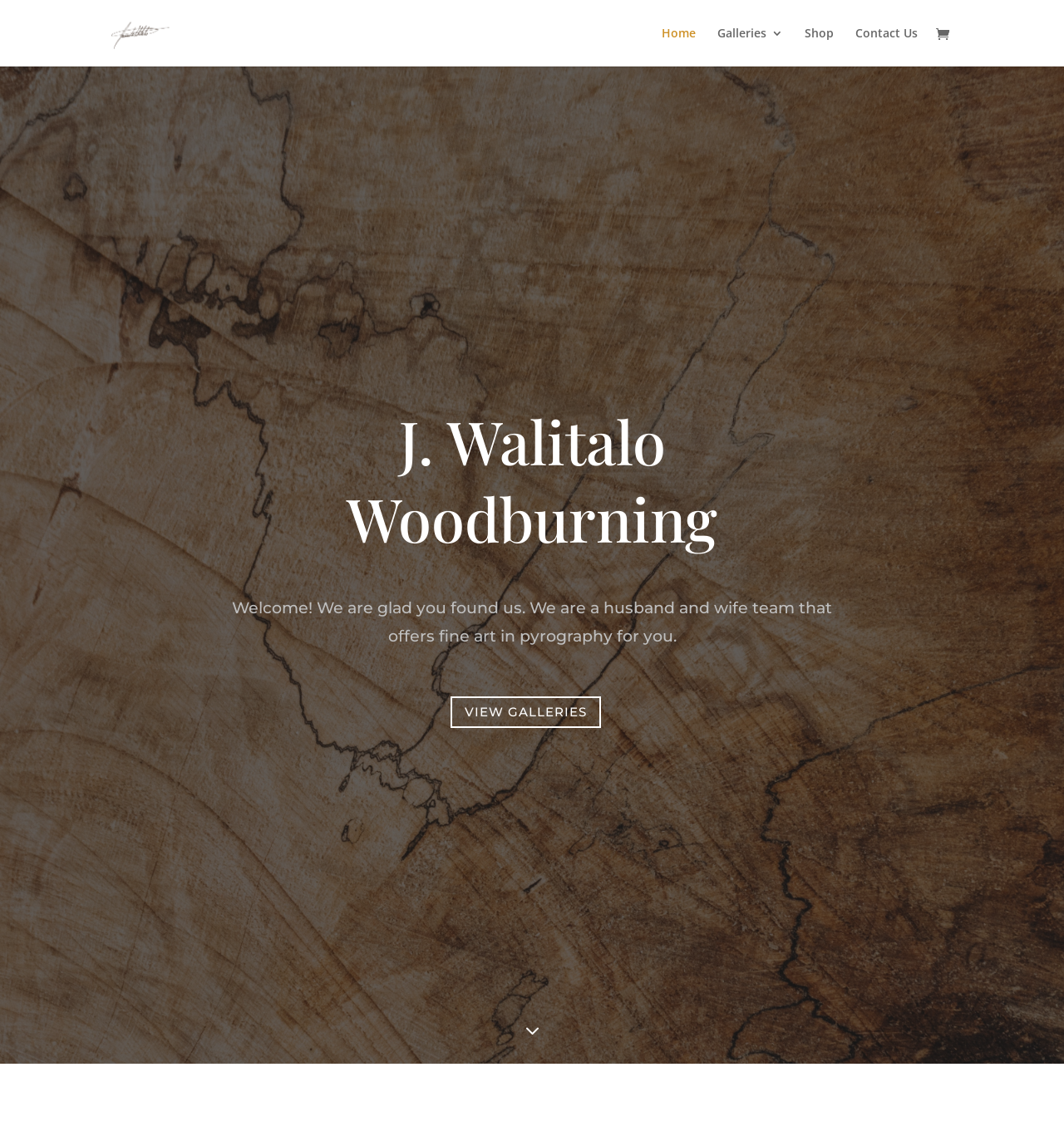Use a single word or phrase to answer the following:
How many columns are there in the navigation menu?

1